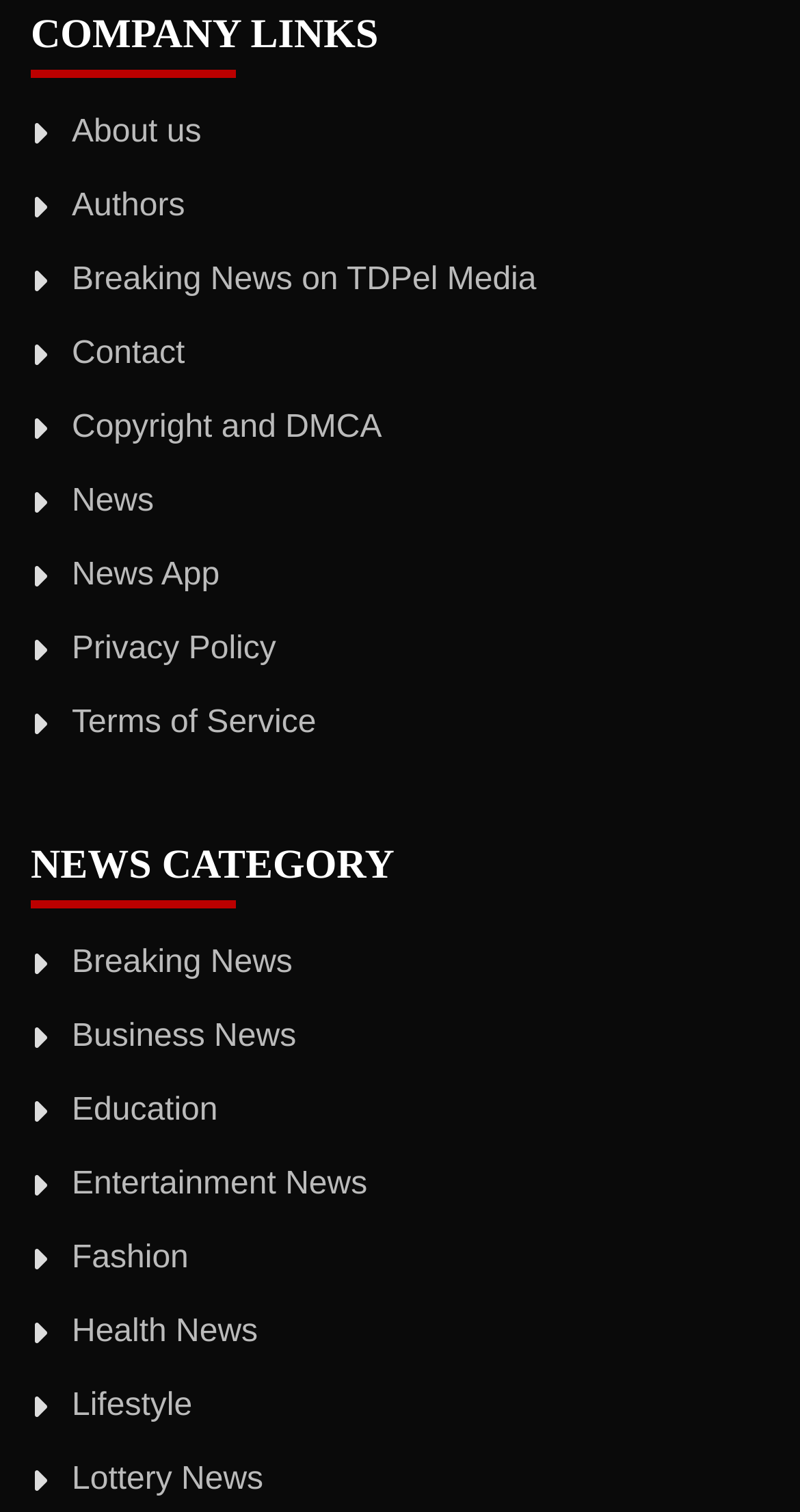Show the bounding box coordinates for the element that needs to be clicked to execute the following instruction: "check Entertainment News". Provide the coordinates in the form of four float numbers between 0 and 1, i.e., [left, top, right, bottom].

[0.09, 0.772, 0.459, 0.795]